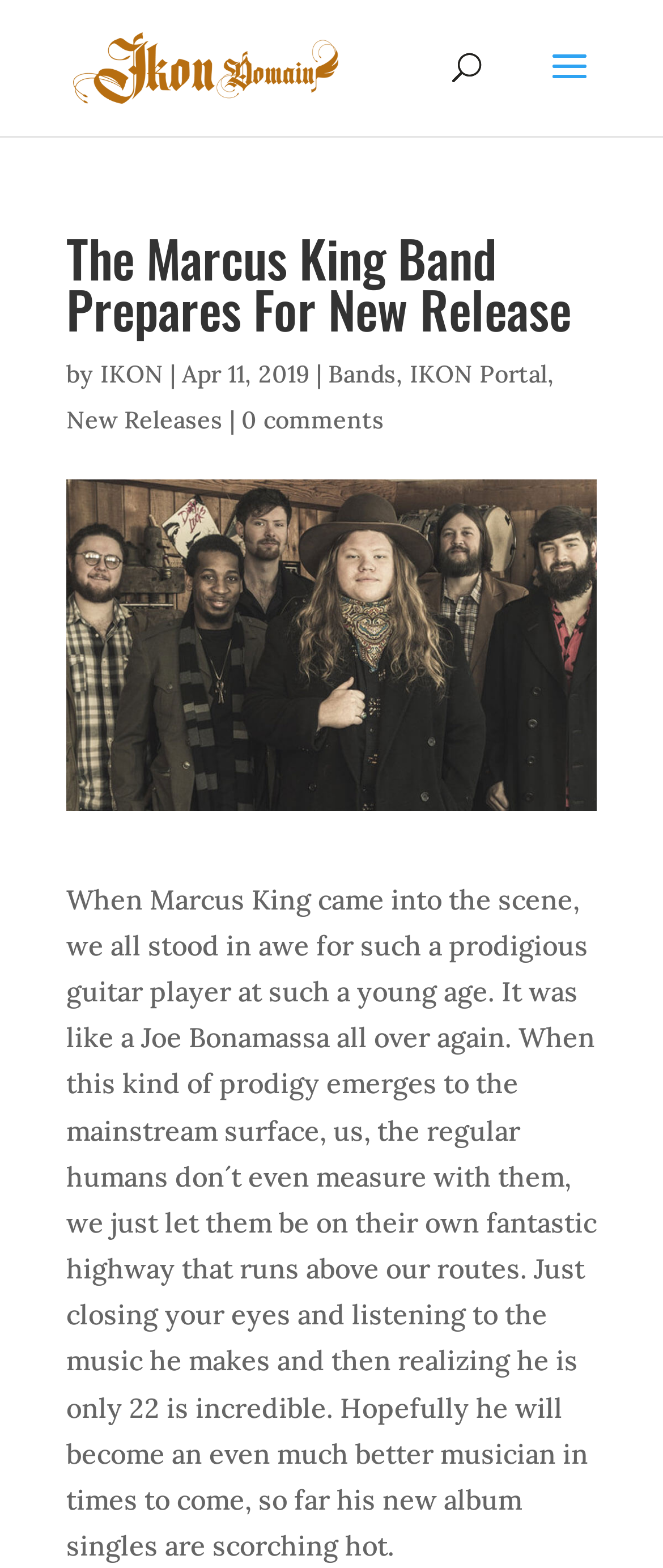Identify and extract the main heading from the webpage.

The Marcus King Band Prepares For New Release